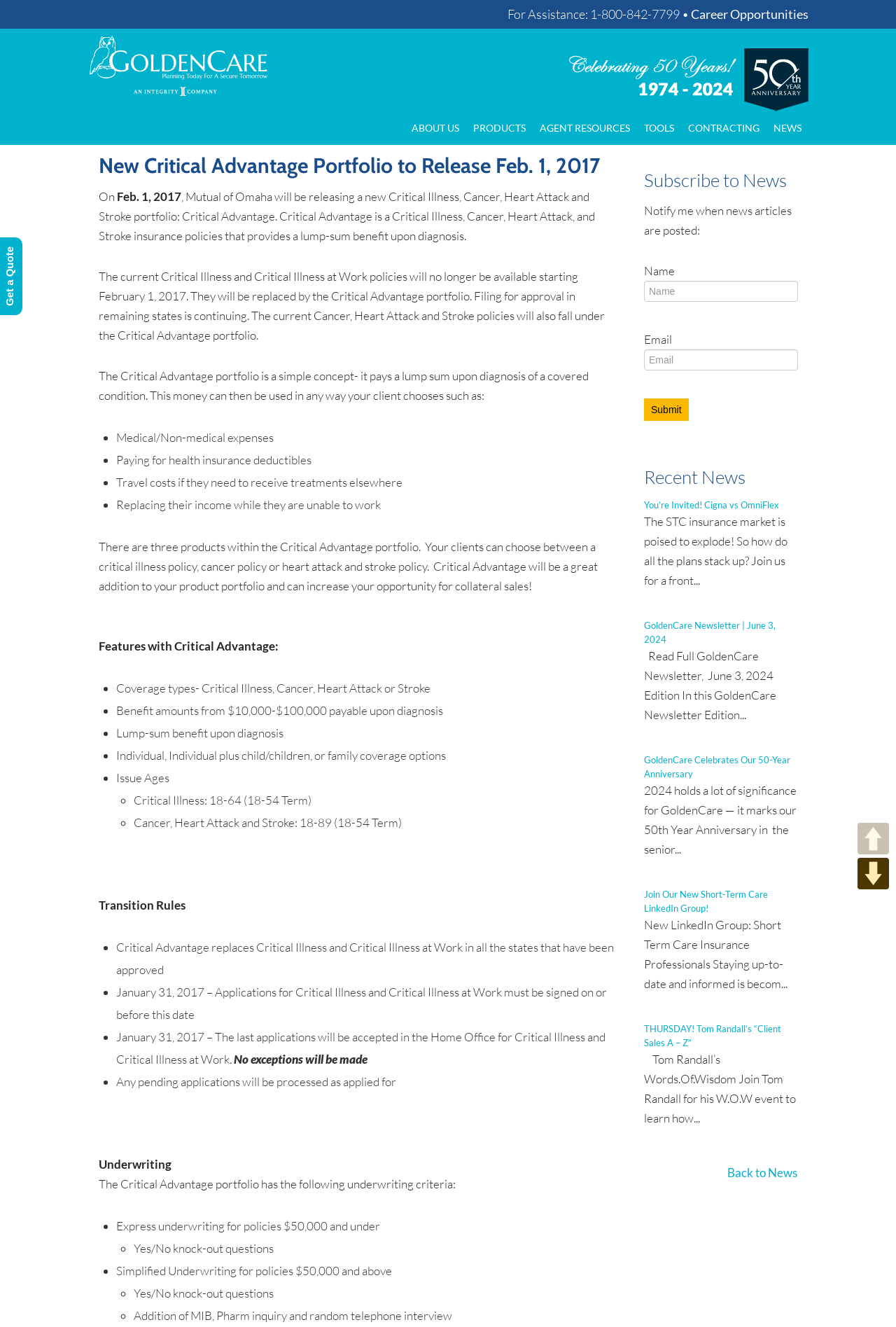Provide a one-word or one-phrase answer to the question:
What is the last date for applications for Critical Illness and Critical Illness at Work?

January 31, 2017